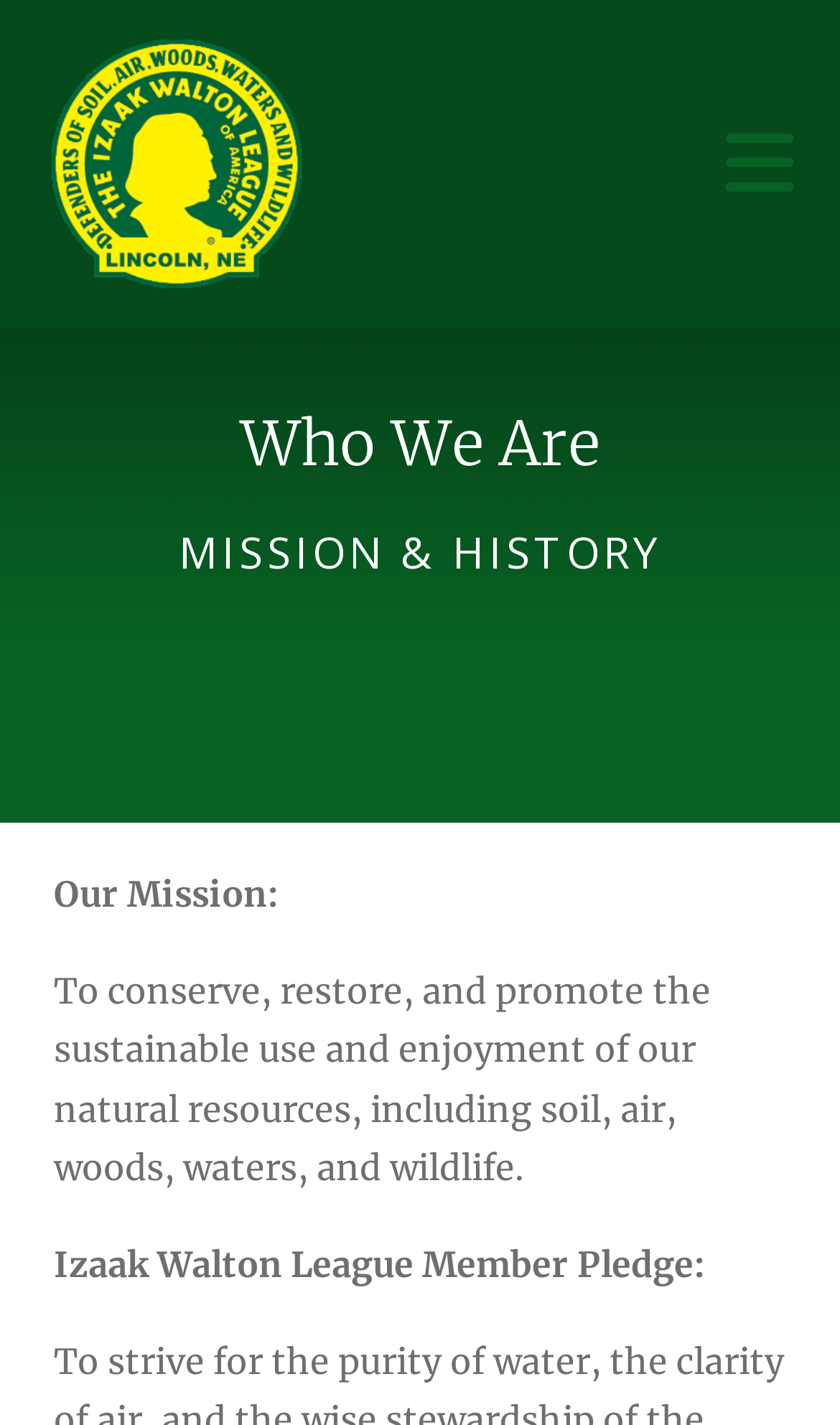Using the information from the screenshot, answer the following question thoroughly:
What is the pledge of Izaak Walton League members?

The pledge of Izaak Walton League members can be found in the StaticText element that starts with 'Izaak Walton League Member Pledge:'. This element is located below the mission statement, suggesting that it is related to the organization's values or principles.